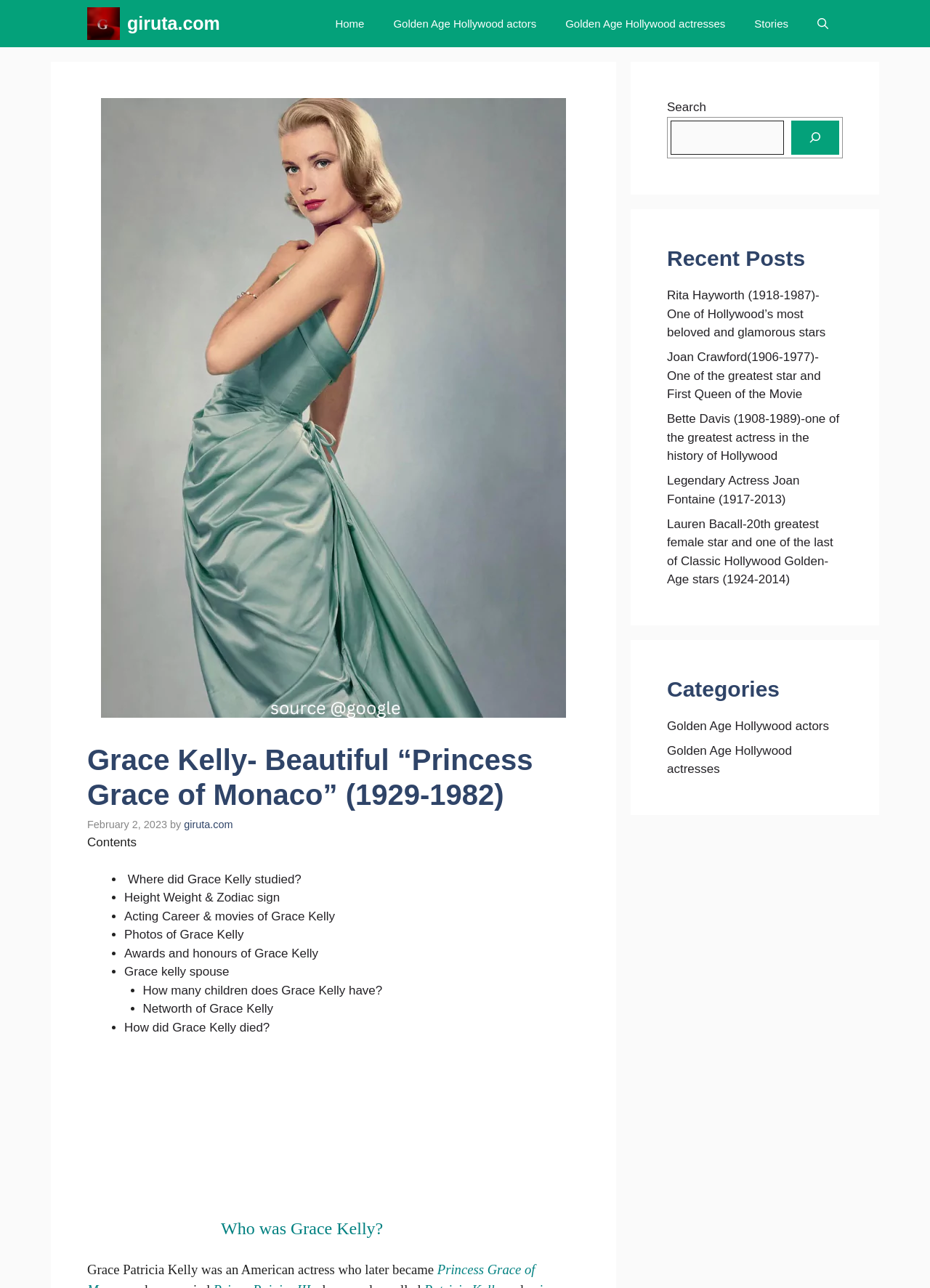Determine the coordinates of the bounding box that should be clicked to complete the instruction: "Check recent posts". The coordinates should be represented by four float numbers between 0 and 1: [left, top, right, bottom].

[0.717, 0.191, 0.906, 0.211]